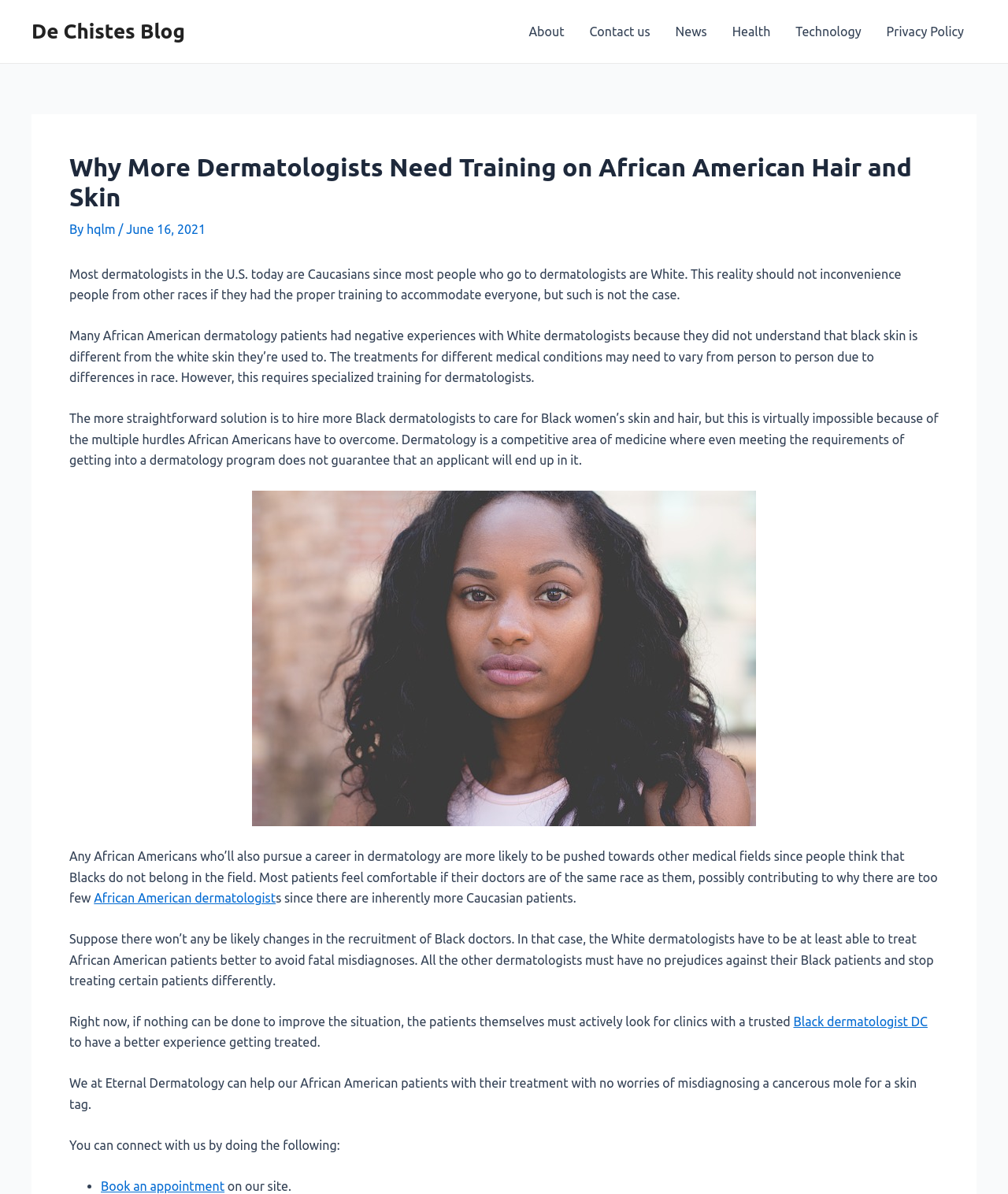Summarize the webpage with intricate details.

The webpage is about the importance of dermatologists receiving training on African American hair and skin. At the top, there is a link to "De Chistes Blog" and a navigation menu with links to "About", "Contact us", "News", "Health", "Technology", and "Privacy Policy". 

Below the navigation menu, there is a header section with a heading that reads "Why More Dermatologists Need Training on African American Hair and Skin". The author's name, "hqlm", is mentioned, along with the date "June 16, 2021". 

The main content of the webpage consists of several paragraphs of text that discuss the issue of Caucasian dermatologists not understanding the differences between black and white skin, leading to negative experiences for African American patients. The text also mentions the challenges faced by African Americans who want to pursue a career in dermatology. 

There is an image of African American dermatologists in the middle of the page. The text continues below the image, discussing the importance of White dermatologists being able to treat African American patients better and the need for patients to actively look for clinics with trusted Black dermatologists. 

At the bottom of the page, there is a section promoting Eternal Dermatology, a clinic that can help African American patients with their treatment without the risk of misdiagnosis. The section ends with a call to action, encouraging readers to book an appointment on their site.